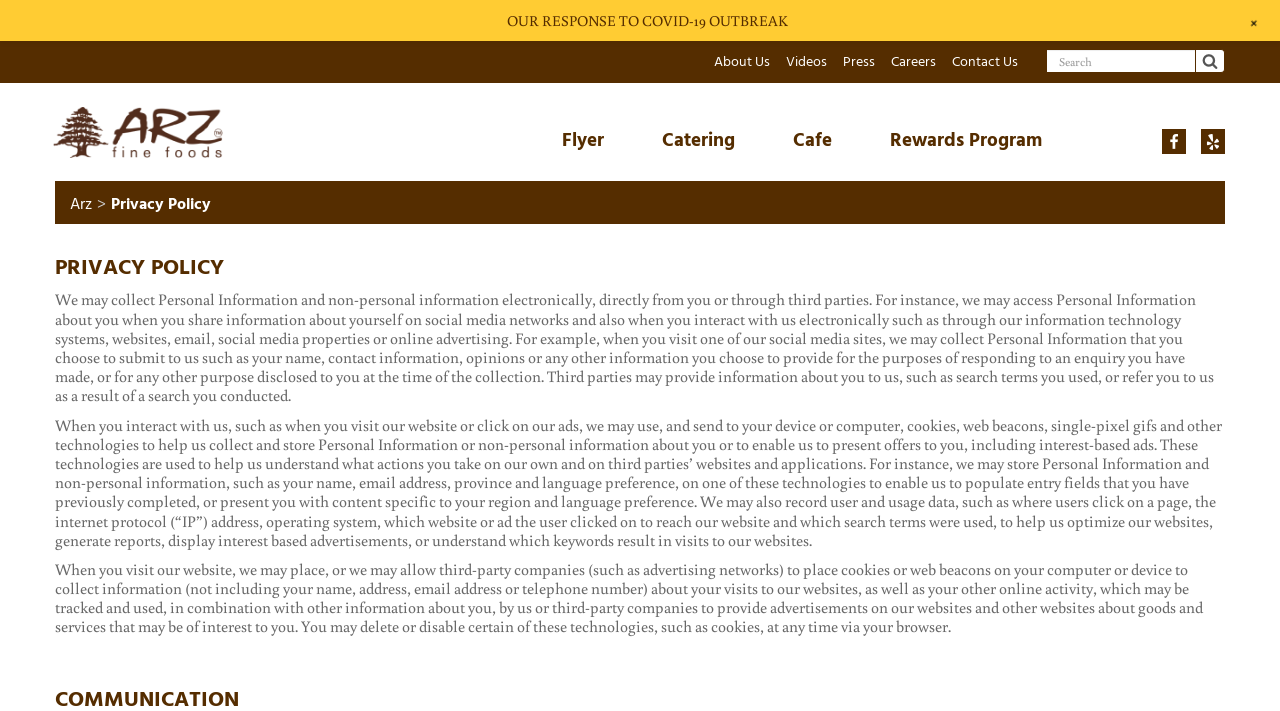Locate the bounding box for the described UI element: "Rewards Program". Ensure the coordinates are four float numbers between 0 and 1, formatted as [left, top, right, bottom].

[0.684, 0.163, 0.826, 0.233]